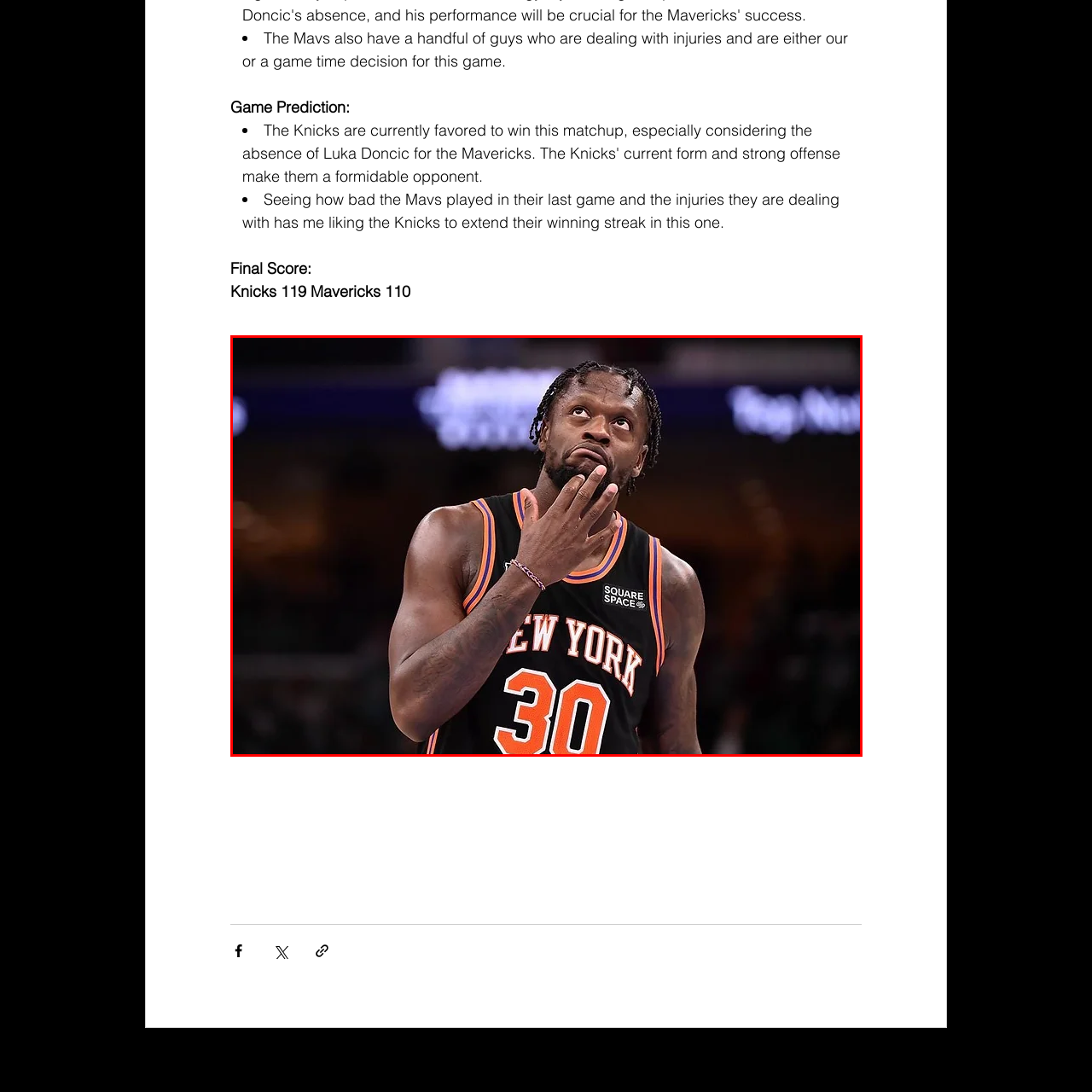What is the atmosphere of the arena like?
Please review the image inside the red bounding box and answer using a single word or phrase.

Electric